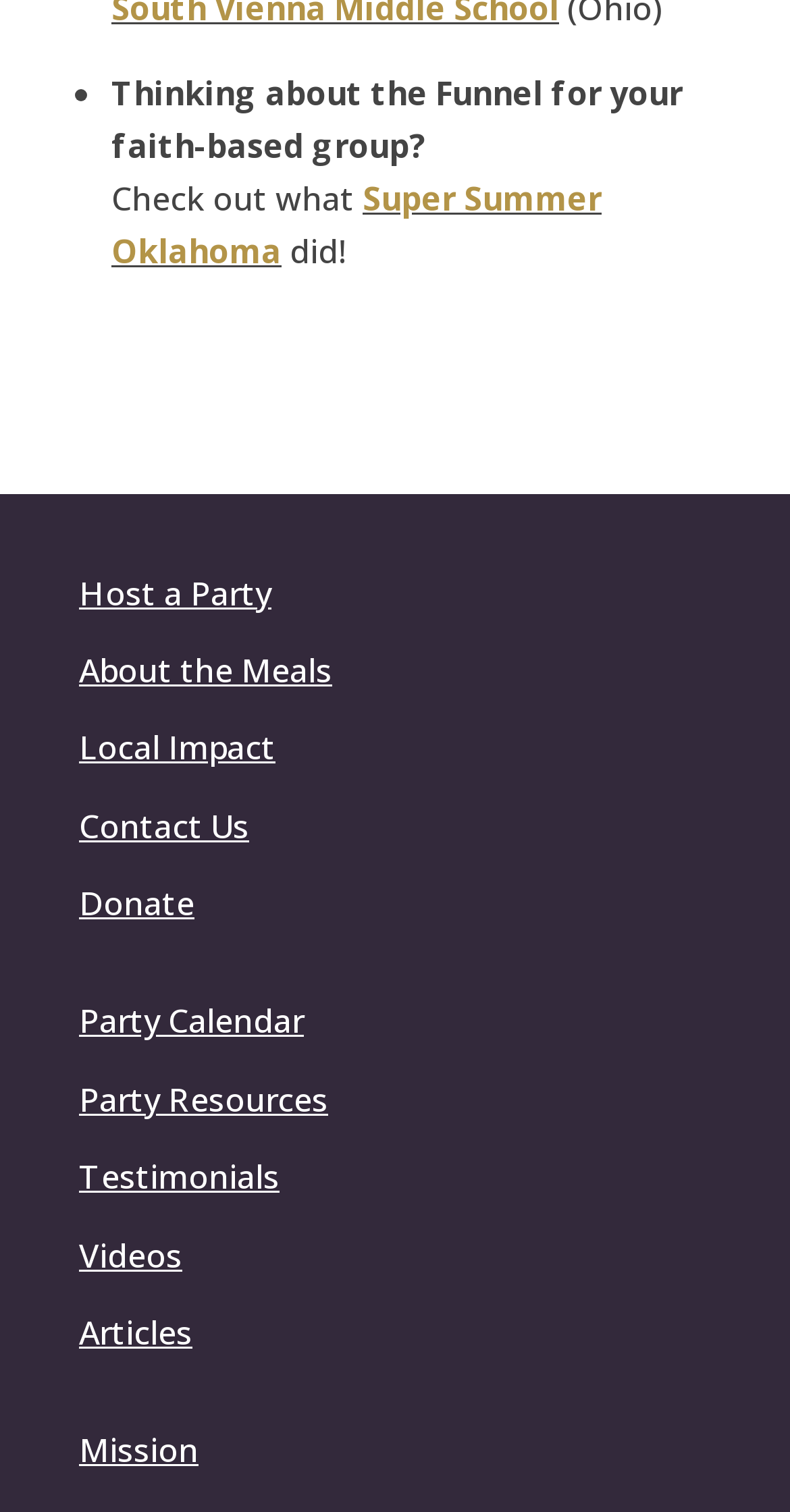Please determine the bounding box coordinates for the element that should be clicked to follow these instructions: "Donate".

[0.1, 0.583, 0.246, 0.612]